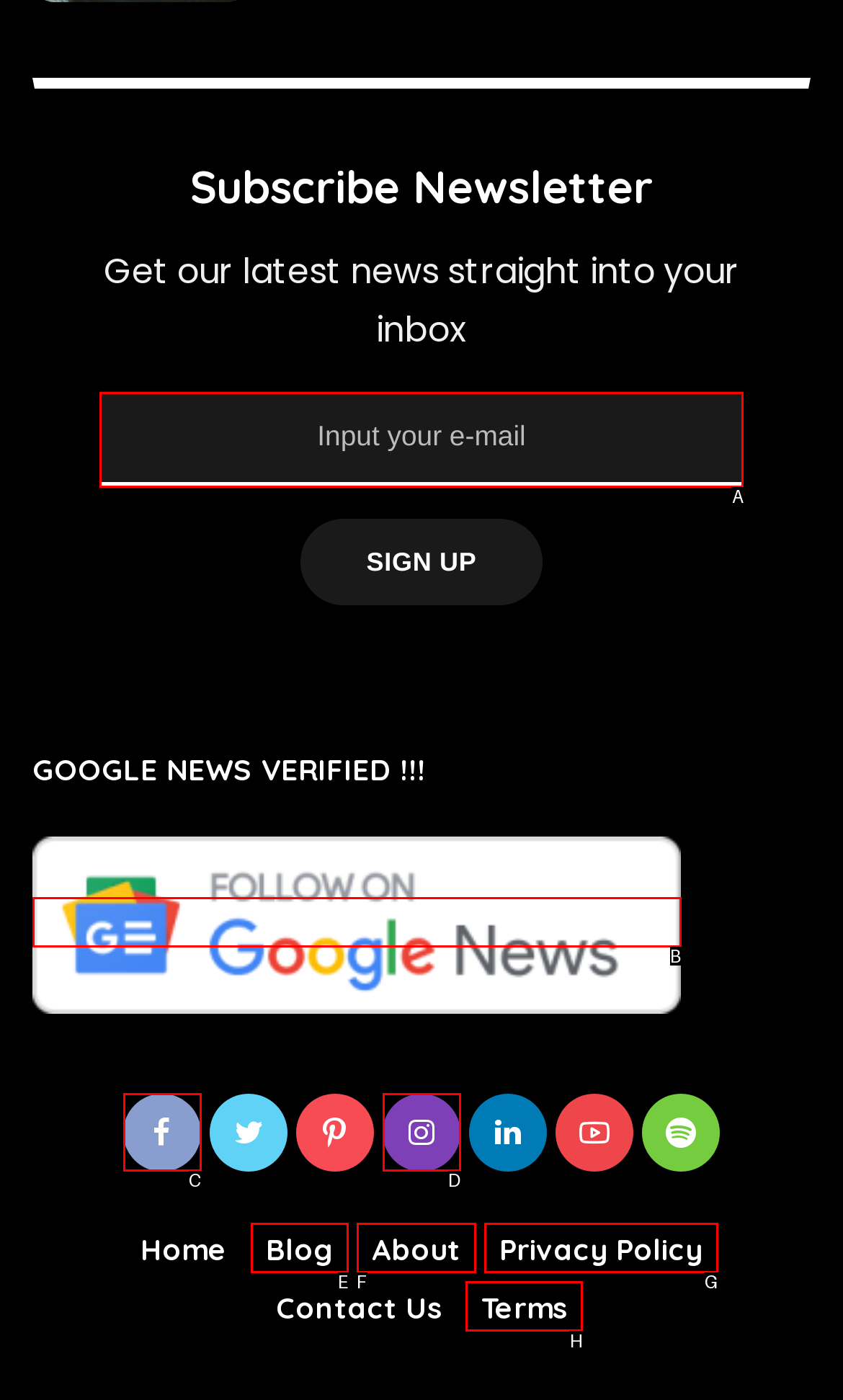Given the task: Input your email, point out the letter of the appropriate UI element from the marked options in the screenshot.

A